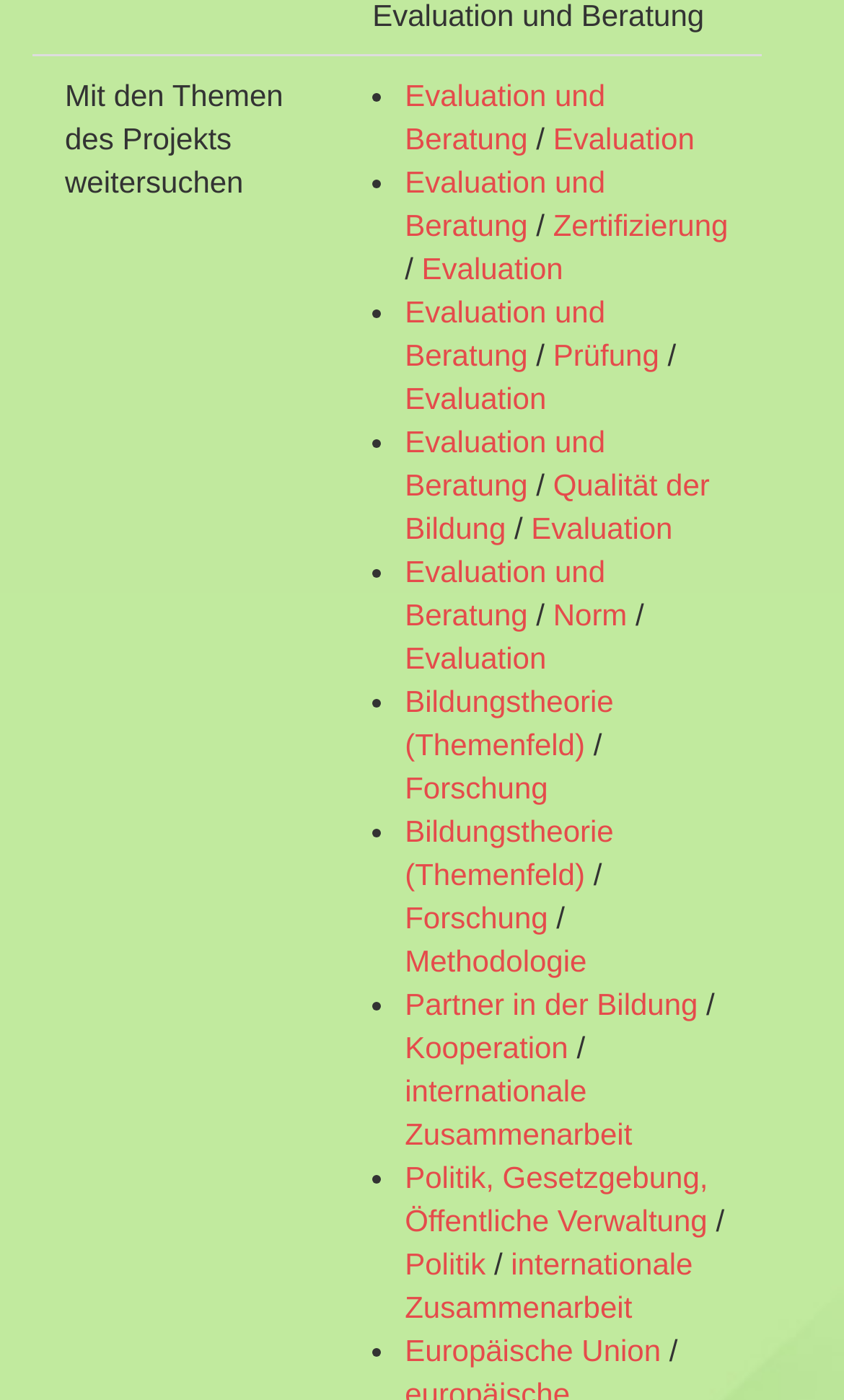Provide the bounding box coordinates of the UI element this sentence describes: "Legal Notices (Imprint)".

None